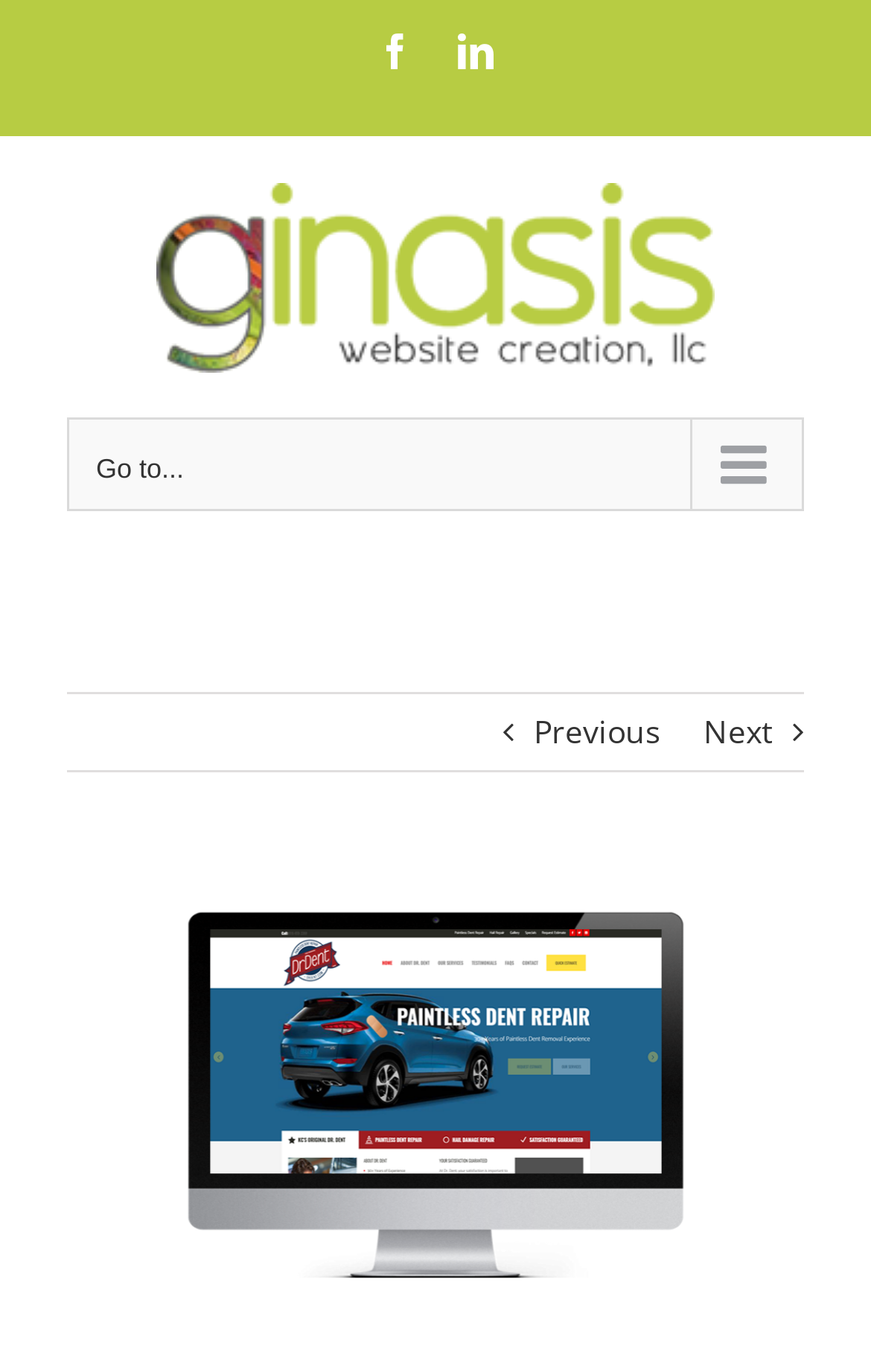Observe the image and answer the following question in detail: What is the function of the 'View Larger Image' link?

The 'View Larger Image' link is located at the bottom of the webpage, and it is likely used to view a larger version of an image, possibly related to the company's services or products.